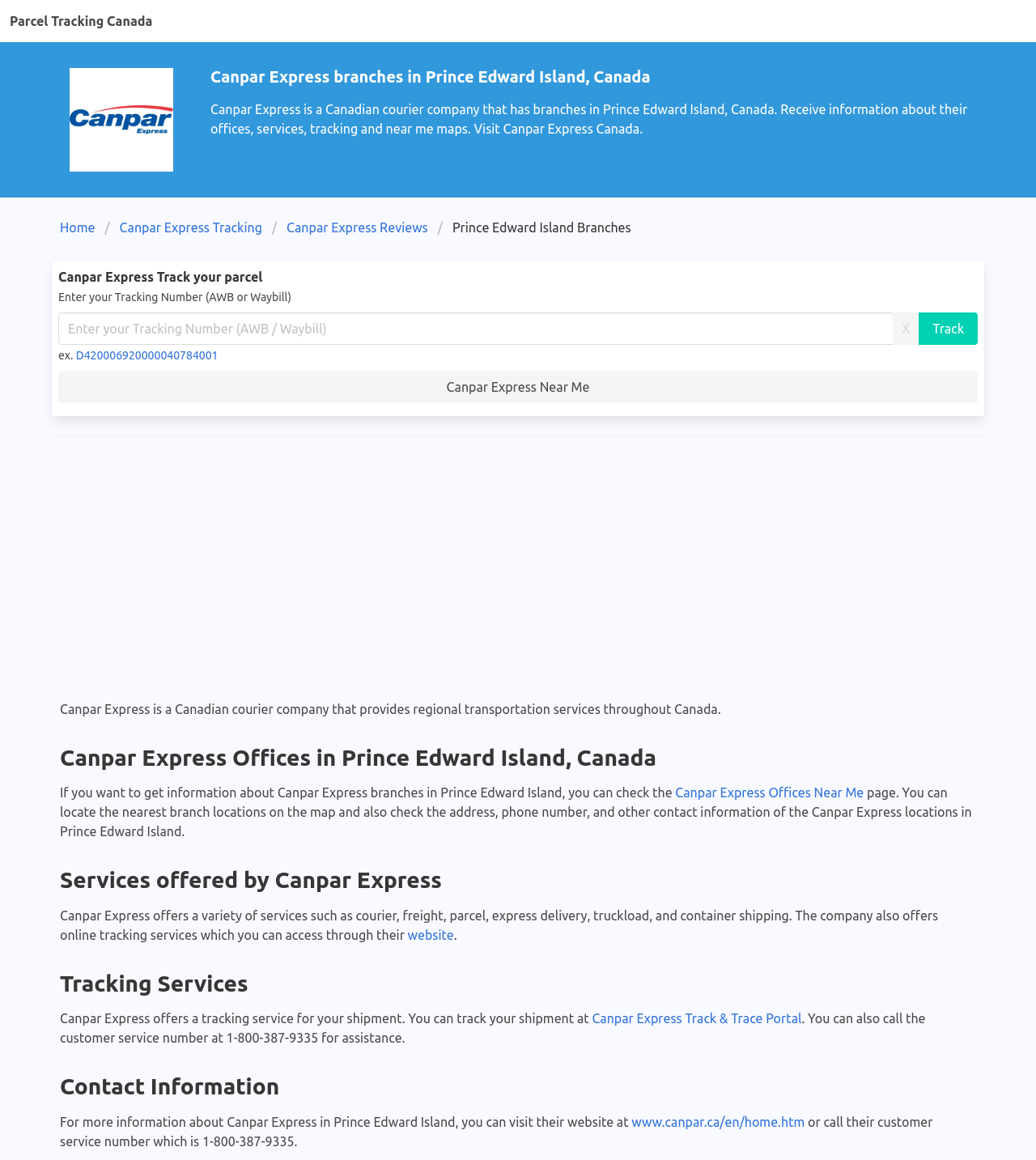Offer a meticulous caption that includes all visible features of the webpage.

The webpage is about Canpar Express, a Canadian courier company with branches in Prince Edward Island, Canada. At the top, there is a navigation menu with a dropdown feature, followed by a logo image of Canpar Express. Below the logo, there is a heading that reads "Canpar Express branches in Prince Edward Island, Canada" and a paragraph of text that provides a brief overview of the company and its services.

On the left side, there is a navigation menu with links to "Home", "Canpar Express Tracking", "Canpar Express Reviews", and "Prince Edward Island Branches". Below this menu, there is a section for tracking parcels, where users can enter their tracking number and click the "Track" button.

To the right of the tracking section, there is a link to "Canpar Express Near Me" and an example of a tracking number. Below this, there is a horizontal separator line, followed by an advertisement iframe.

The main content of the webpage is divided into several sections, each with a heading. The first section is about Canpar Express offices in Prince Edward Island, Canada, and provides information on how to find the nearest branch locations. The second section describes the services offered by Canpar Express, including courier, freight, parcel, and express delivery services. The third section is about tracking services, where users can track their shipments online or by calling the customer service number. The final section provides contact information, including the company's website and customer service number.

Throughout the webpage, there are several links to other pages, including the company's website, tracking portal, and reviews page. There are also several headings and paragraphs of text that provide information about Canpar Express and its services.